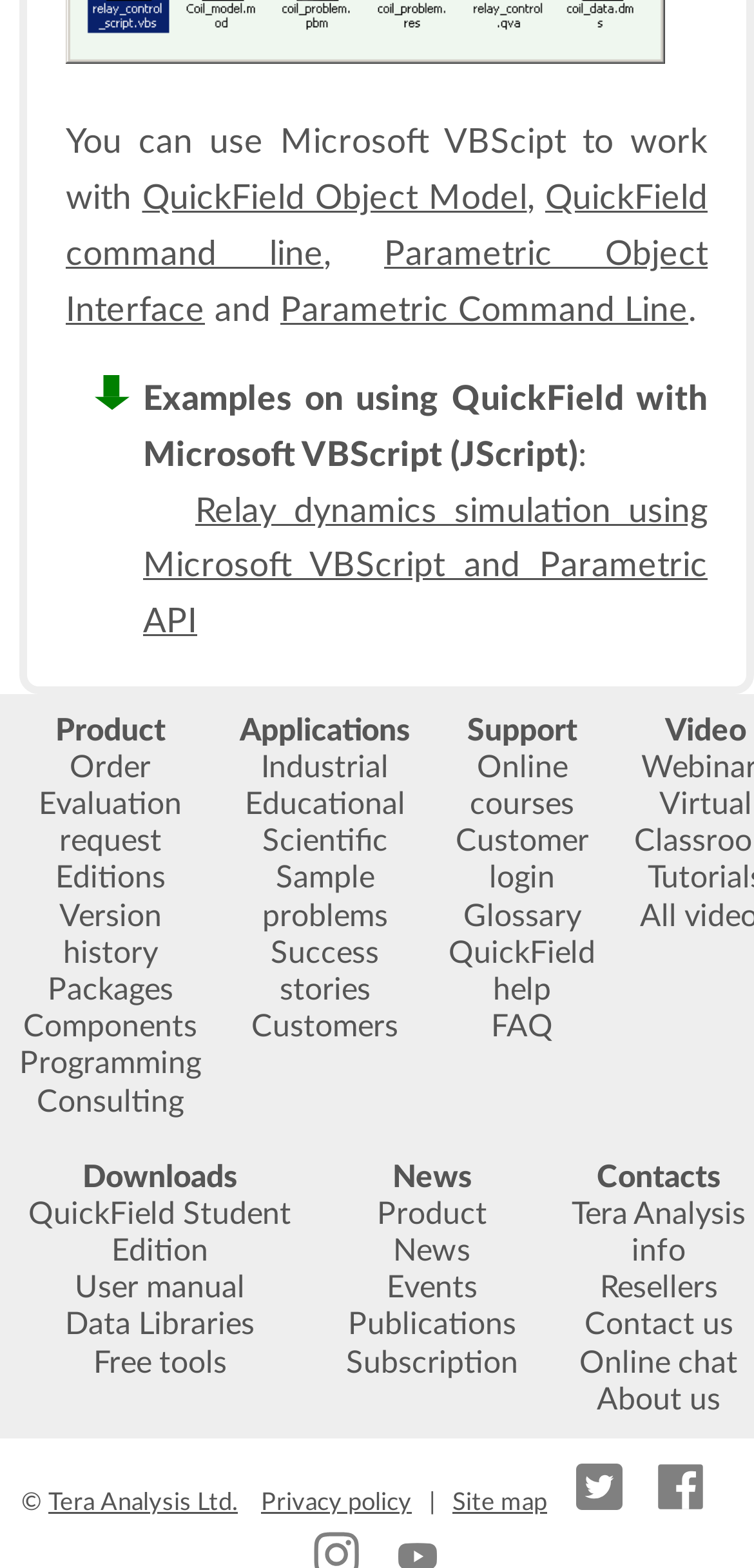Find the bounding box coordinates for the area you need to click to carry out the instruction: "Check the Online courses". The coordinates should be four float numbers between 0 and 1, indicated as [left, top, right, bottom].

[0.623, 0.479, 0.762, 0.523]